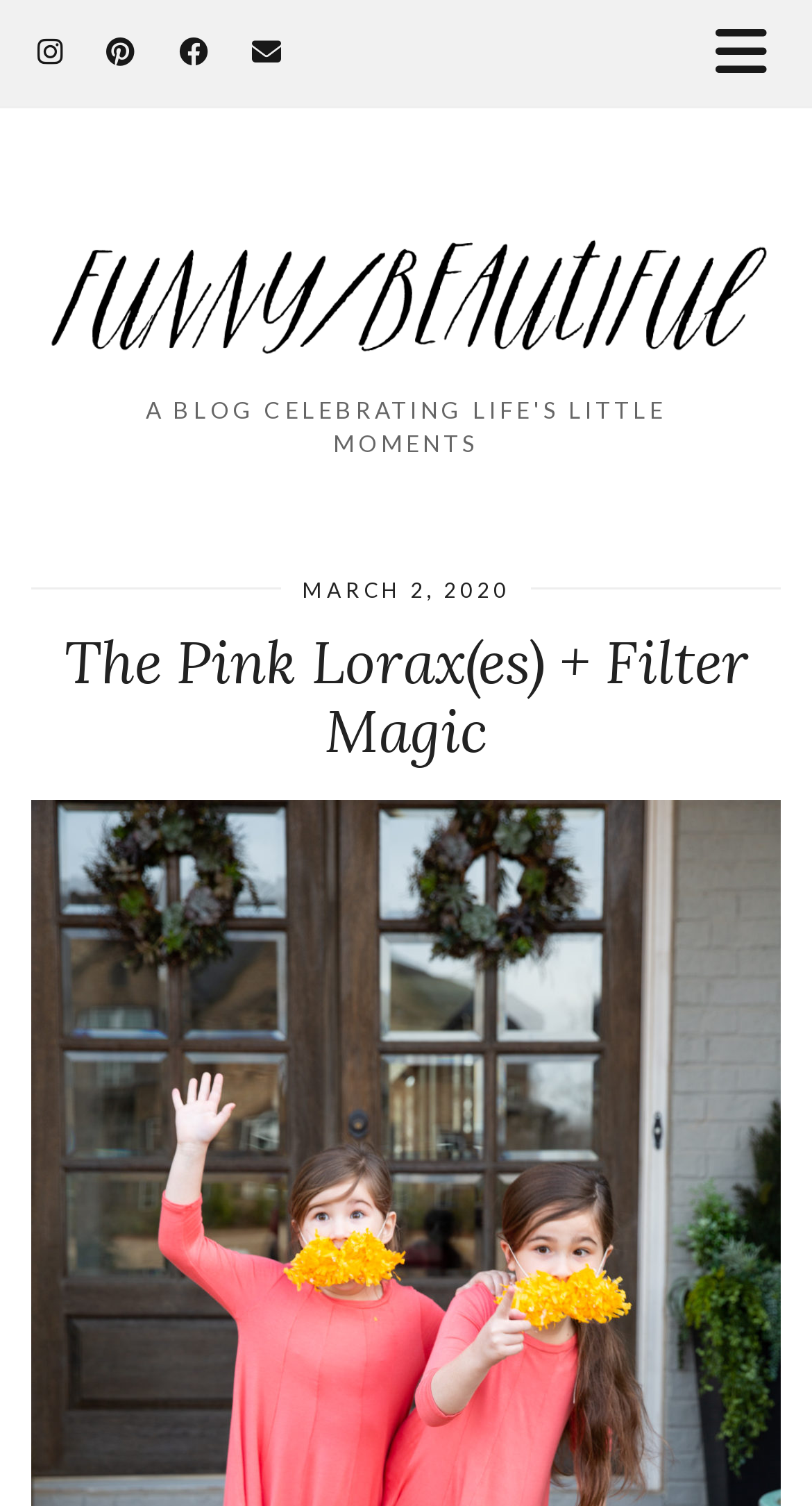Predict the bounding box for the UI component with the following description: "aria-label="Pinterest" title="Pinterest"".

[0.131, 0.022, 0.169, 0.046]